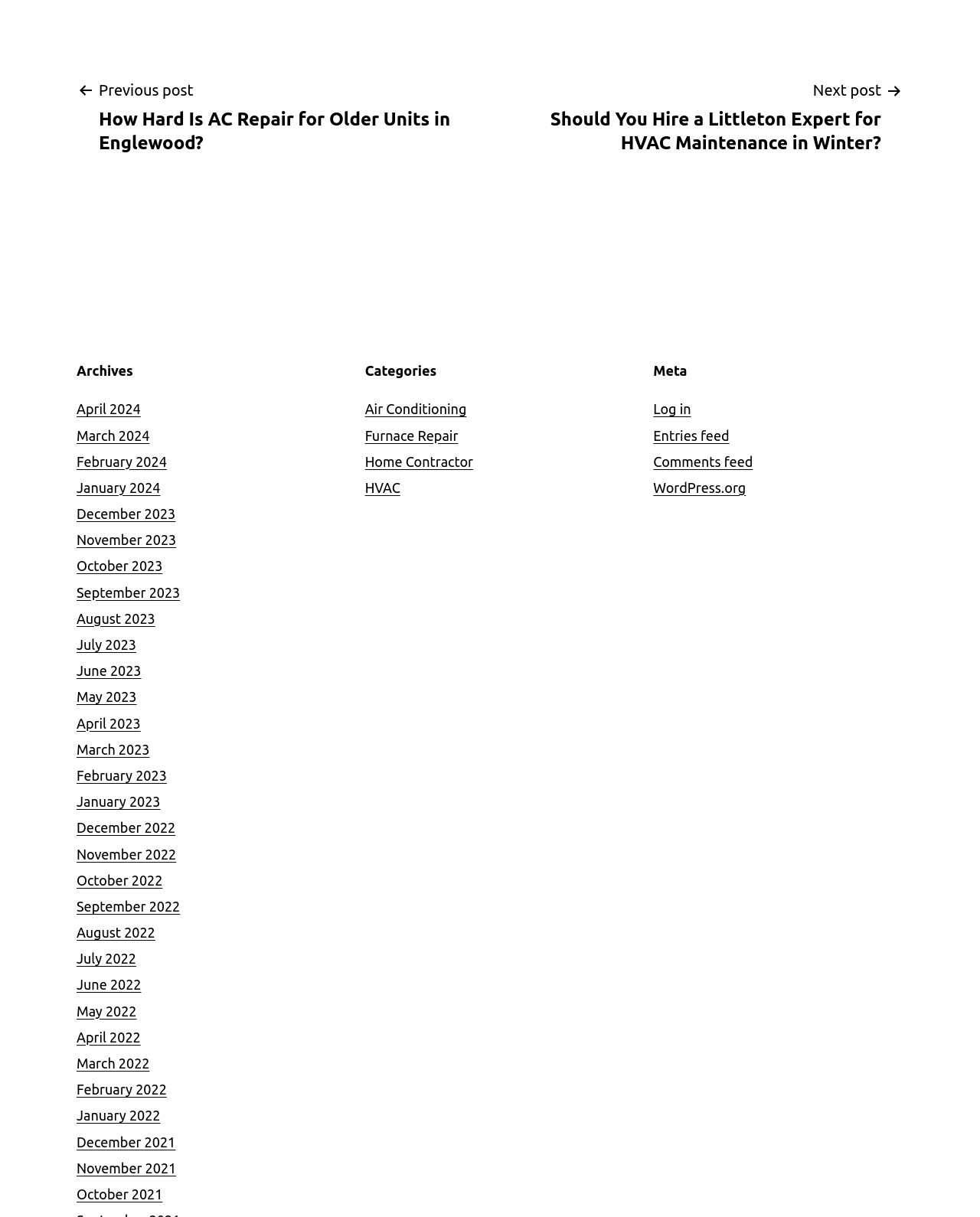Given the element description August 2023, specify the bounding box coordinates of the corresponding UI element in the format (top-left x, top-left y, bottom-right x, bottom-right y). All values must be between 0 and 1.

[0.078, 0.502, 0.158, 0.514]